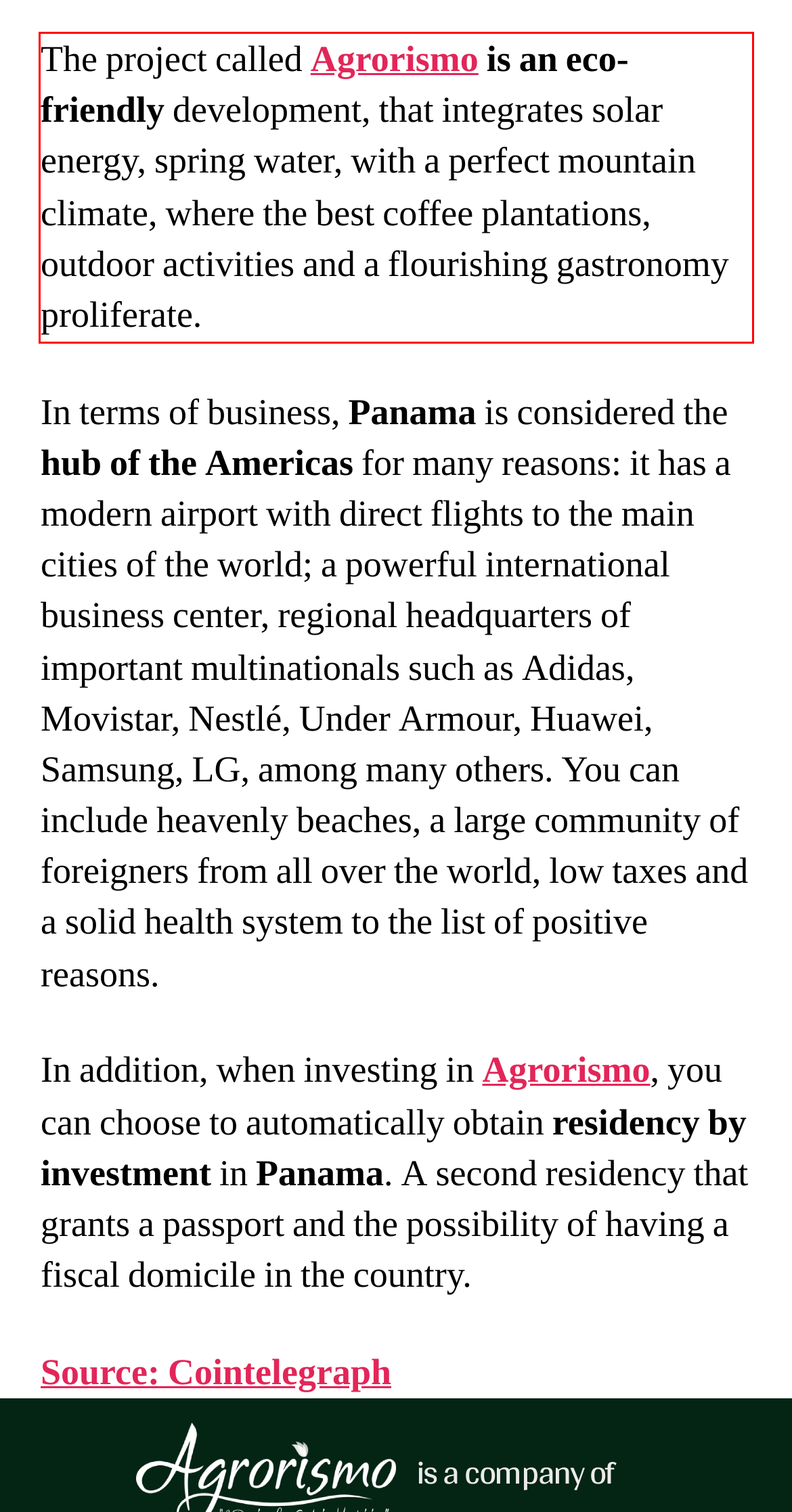You are given a webpage screenshot with a red bounding box around a UI element. Extract and generate the text inside this red bounding box.

The project called Agrorismo is an eco-friendly development, that integrates solar energy, spring water, with a perfect mountain climate, where the best coffee plantations, outdoor activities and a flourishing gastronomy proliferate.